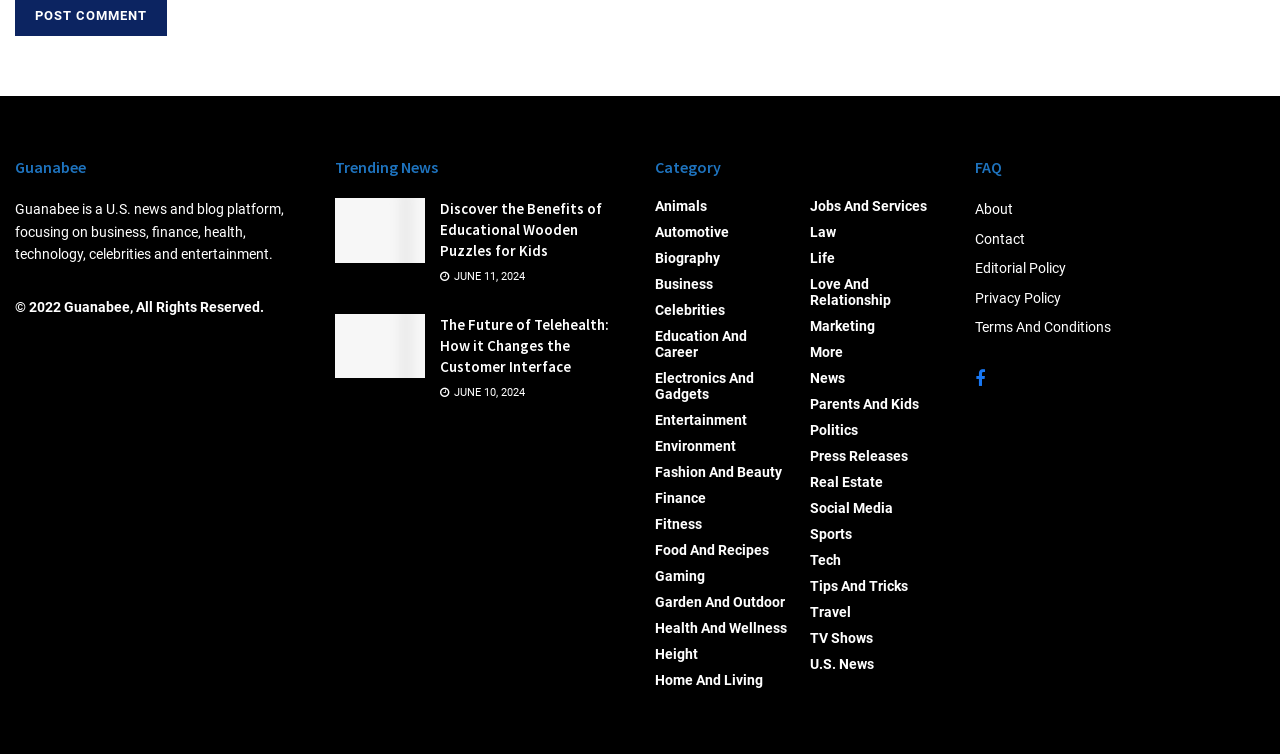Please mark the clickable region by giving the bounding box coordinates needed to complete this instruction: "read about educational wooden puzzles for kids".

[0.262, 0.263, 0.332, 0.348]